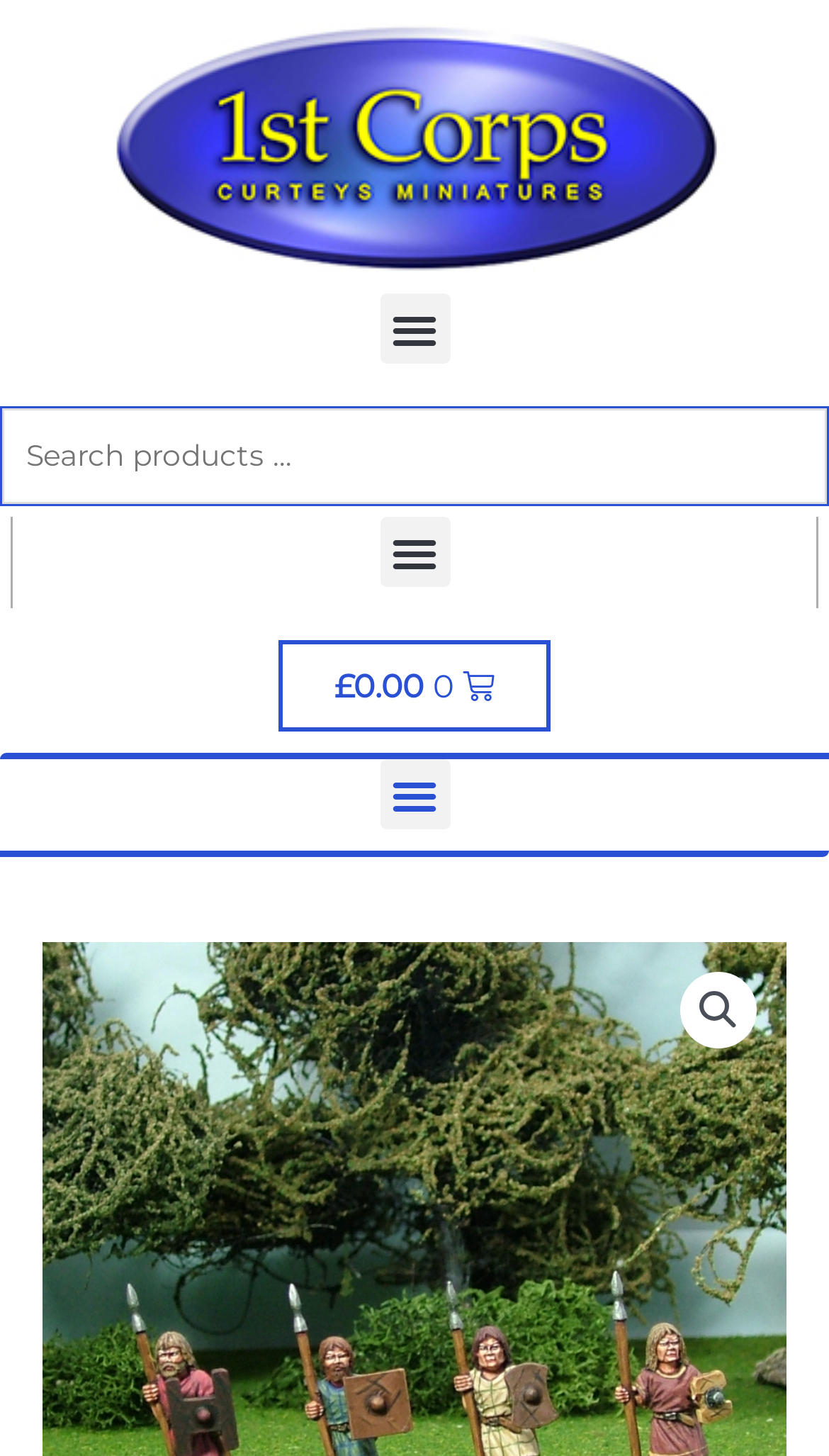Generate a comprehensive description of the contents of the webpage.

The webpage appears to be a product page for a miniature figurine set, specifically "Pict 05 Warriors Standing with Spears 1". At the top of the page, there is a link on the left side, taking up most of the width. Below this link, there are three identical "Menu Toggle" buttons, positioned horizontally, with the first one located near the top-left corner, the second near the middle, and the third near the bottom-left corner.

To the right of the top "Menu Toggle" button, there is a textbox labeled "Search products …", which spans almost the entire width of the page. Below this textbox, there is a link displaying the cart information, including the price "£0.00" and an icon "0 \ue8ea Cart".

On the right side of the page, there is a section containing product information. This section has a link with a magnifying glass icon "🔍" at the top-right corner. Below this link, there are three static text elements: "Minus Quantity", "Pict 05 Warriors Standing with Spears 1 quantity", and "Plus Quantity", all positioned vertically and aligned to the left.